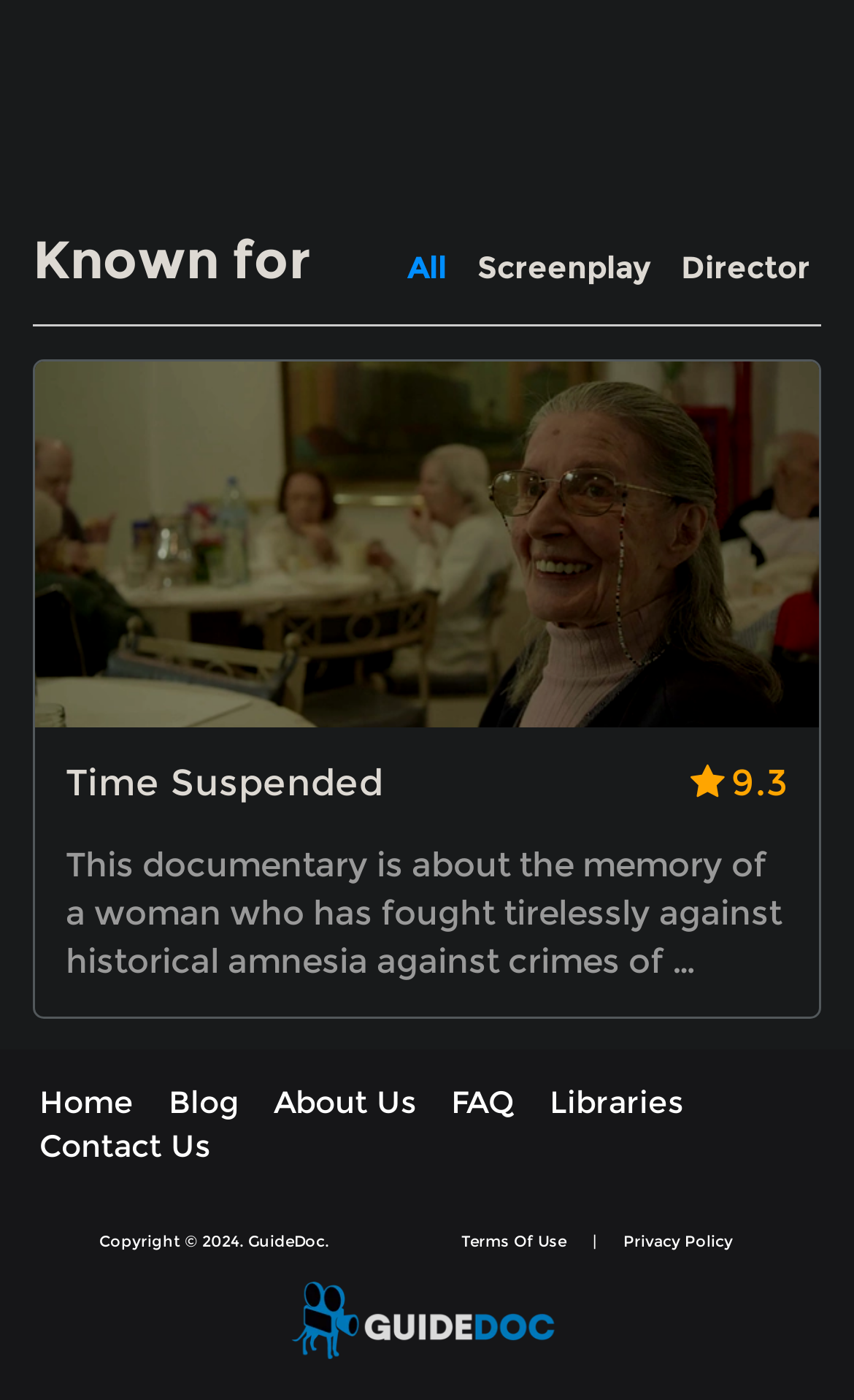What are the navigation links at the top of the webpage?
Examine the screenshot and reply with a single word or phrase.

Home, Blog, About Us, FAQ, Libraries, Contact Us